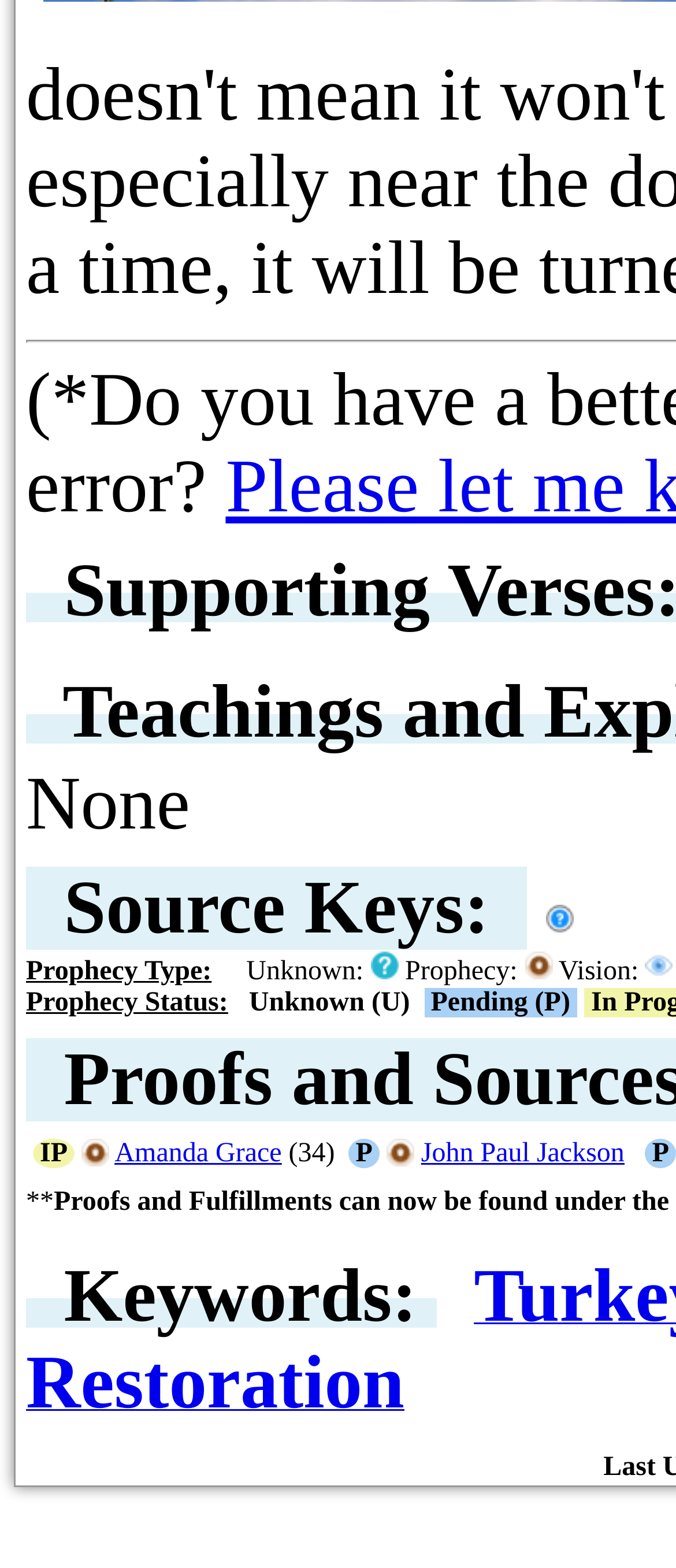How many prophecies are listed on this page?
Based on the image, please offer an in-depth response to the question.

There are at least three prophecies listed on this page, as indicated by the three prophecy texts with different prophets and statuses.